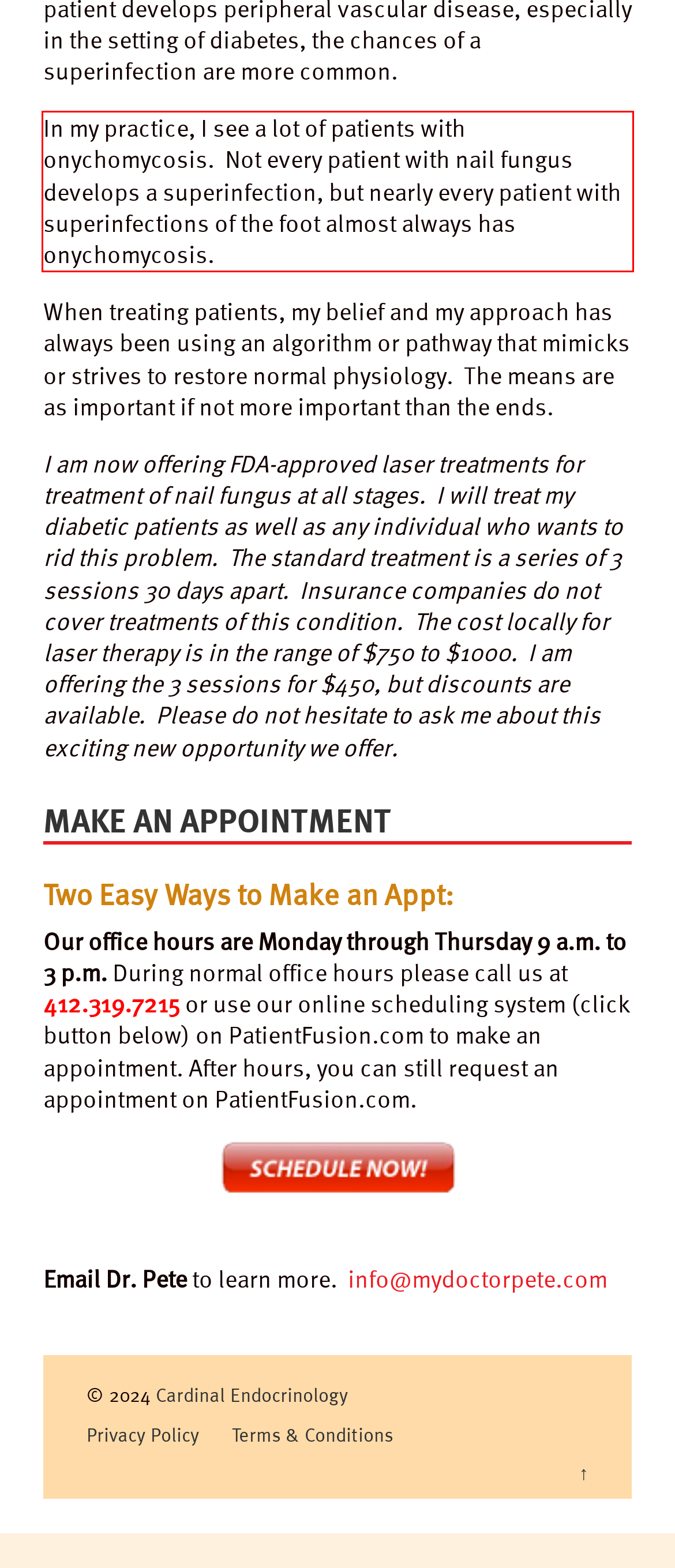You have a screenshot of a webpage where a UI element is enclosed in a red rectangle. Perform OCR to capture the text inside this red rectangle.

In my practice, I see a lot of patients with onychomycosis. Not every patient with nail fungus develops a superinfection, but nearly every patient with superinfections of the foot almost always has onychomycosis.